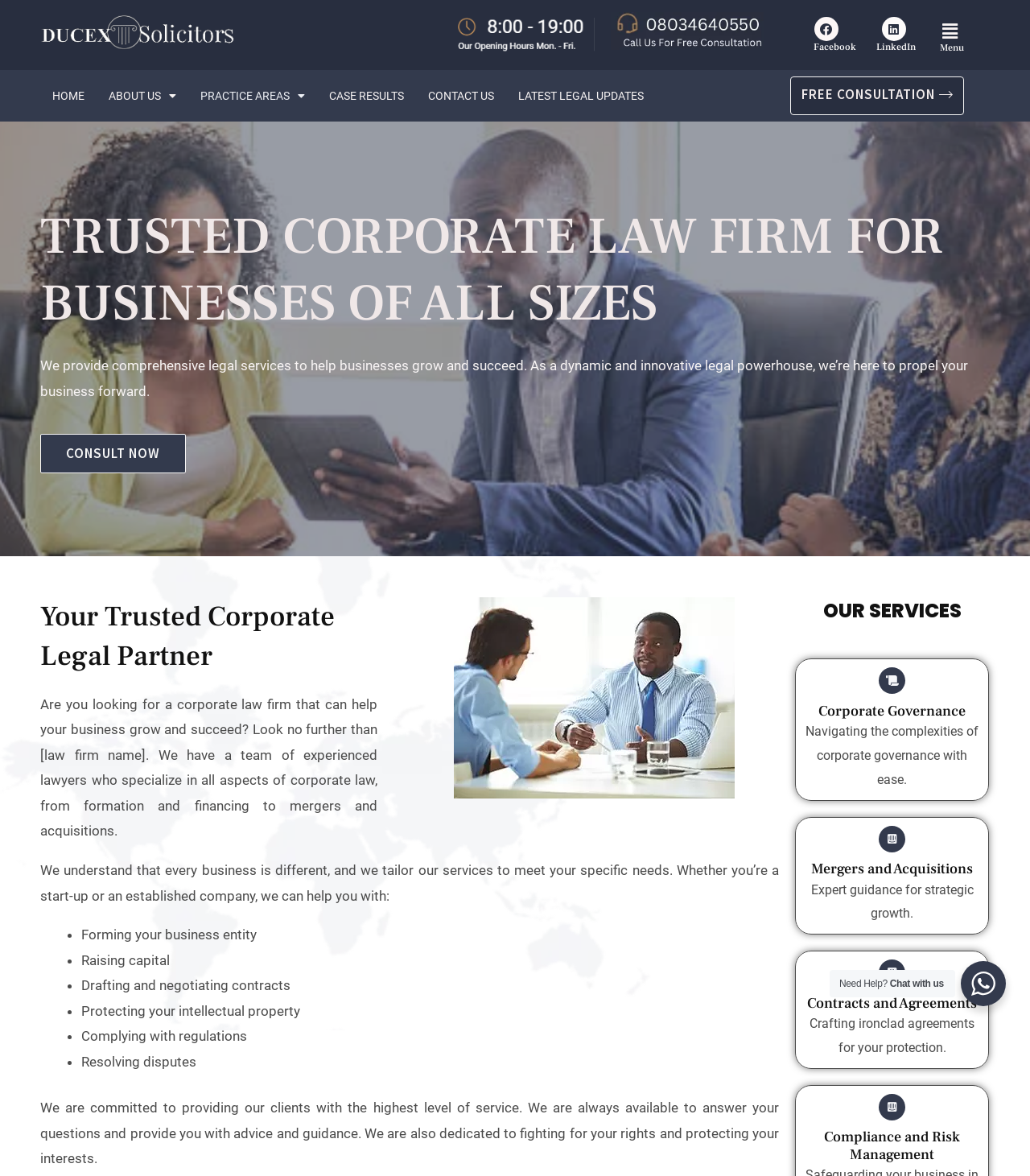Please specify the bounding box coordinates of the clickable region necessary for completing the following instruction: "Get a free consultation". The coordinates must consist of four float numbers between 0 and 1, i.e., [left, top, right, bottom].

[0.767, 0.065, 0.936, 0.098]